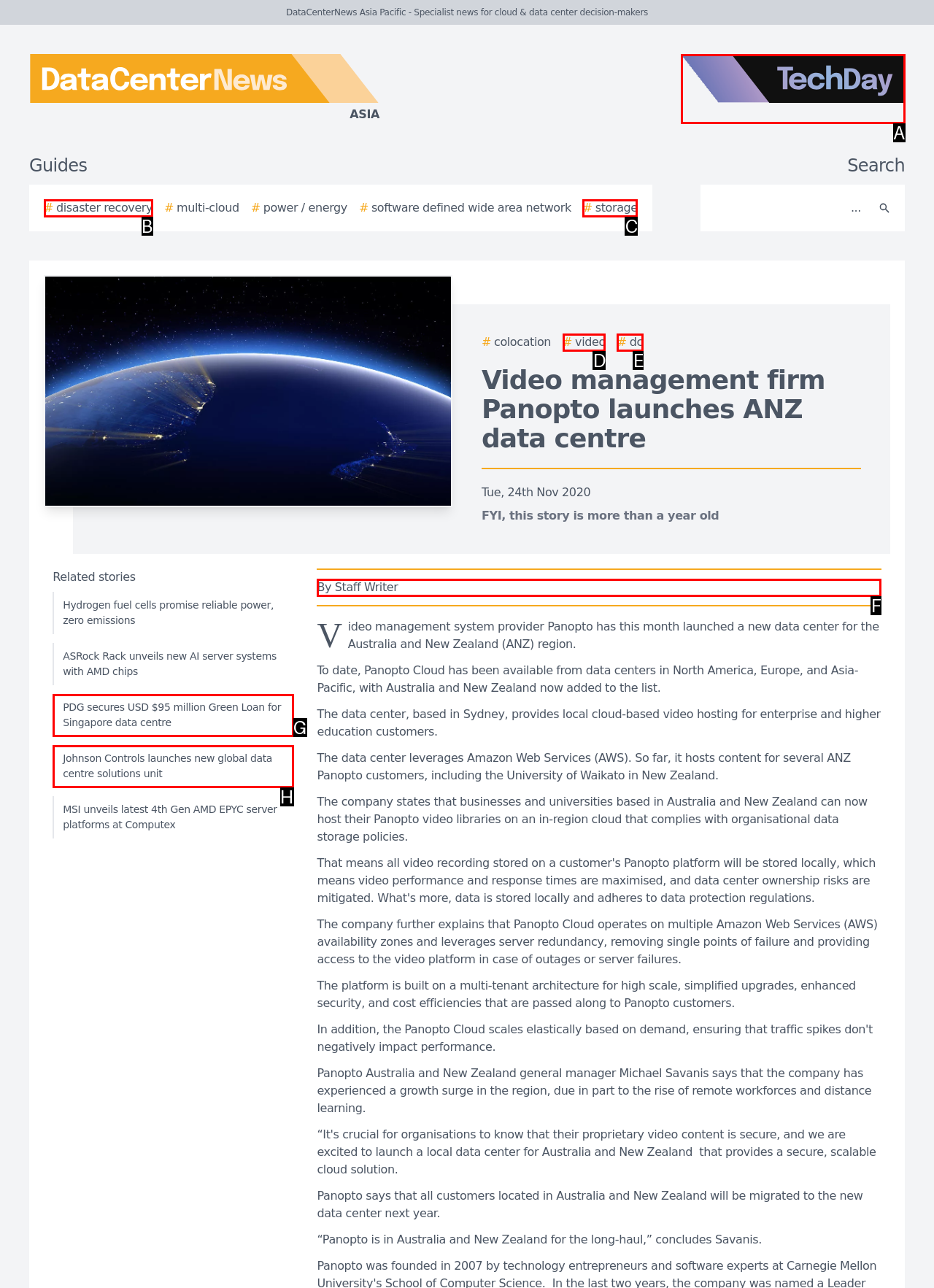Which UI element corresponds to this description: alt="TechDay logo"
Reply with the letter of the correct option.

A